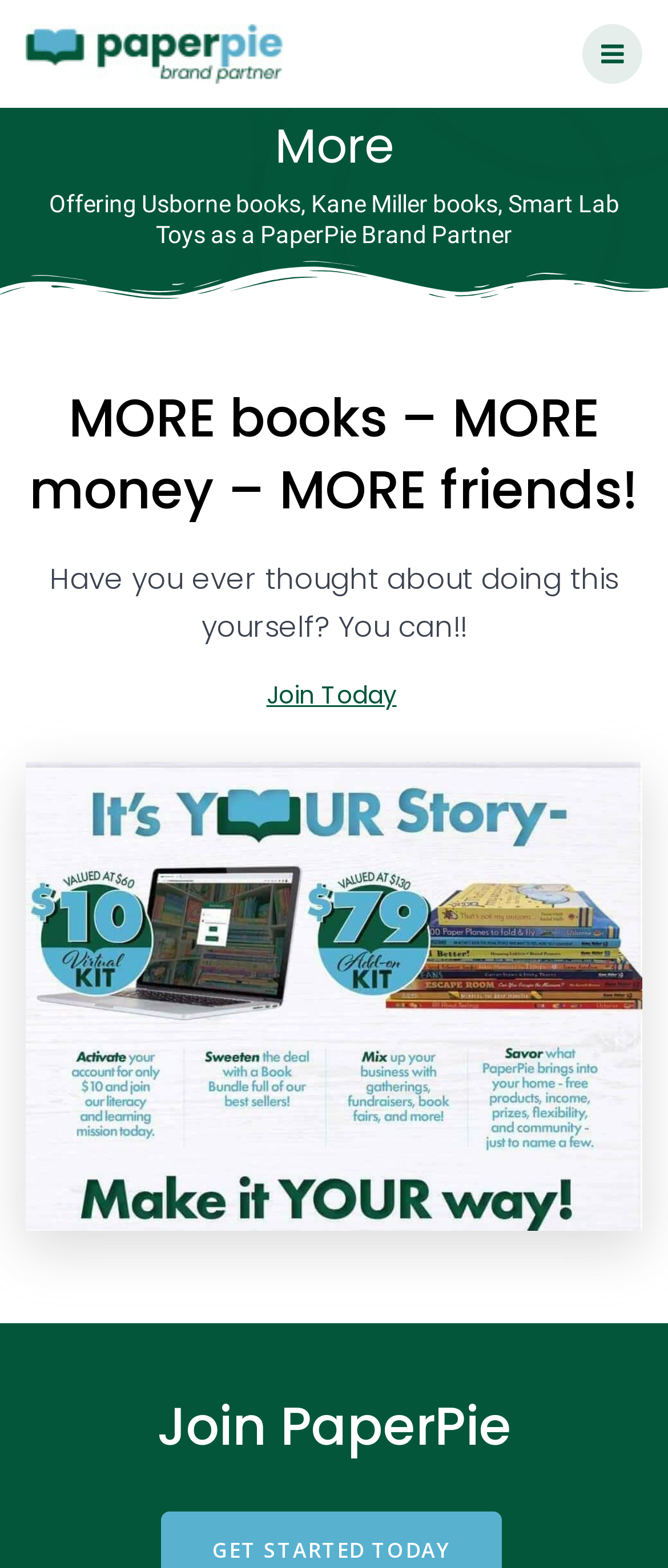Look at the image and give a detailed response to the following question: What is the benefit of joining PaperPie?

The heading element 'MORE books – MORE money – MORE friends!' suggests that joining PaperPie will bring these benefits.